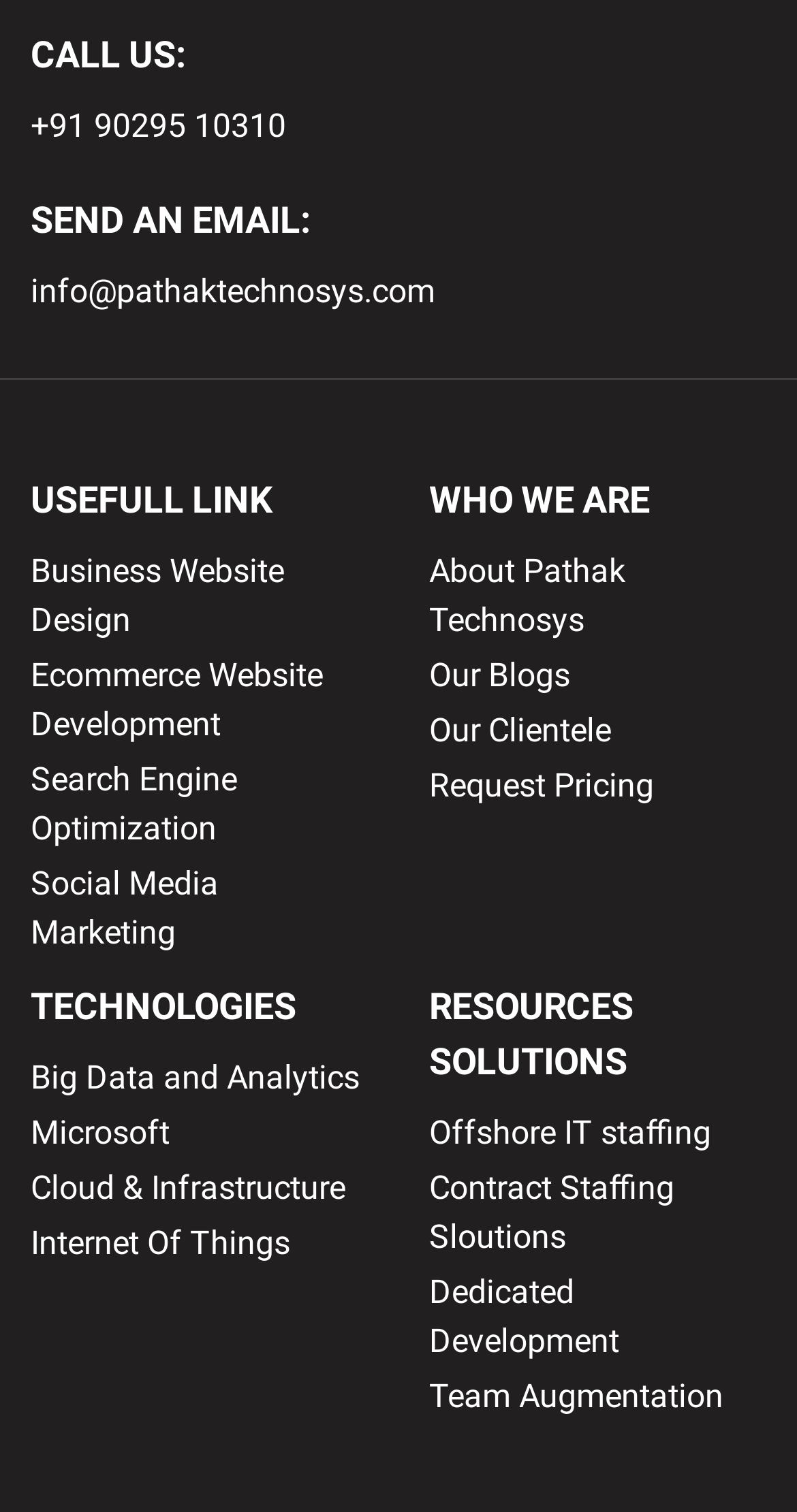Show the bounding box coordinates for the HTML element as described: "Contract Staffing Sloutions".

[0.538, 0.769, 0.962, 0.834]